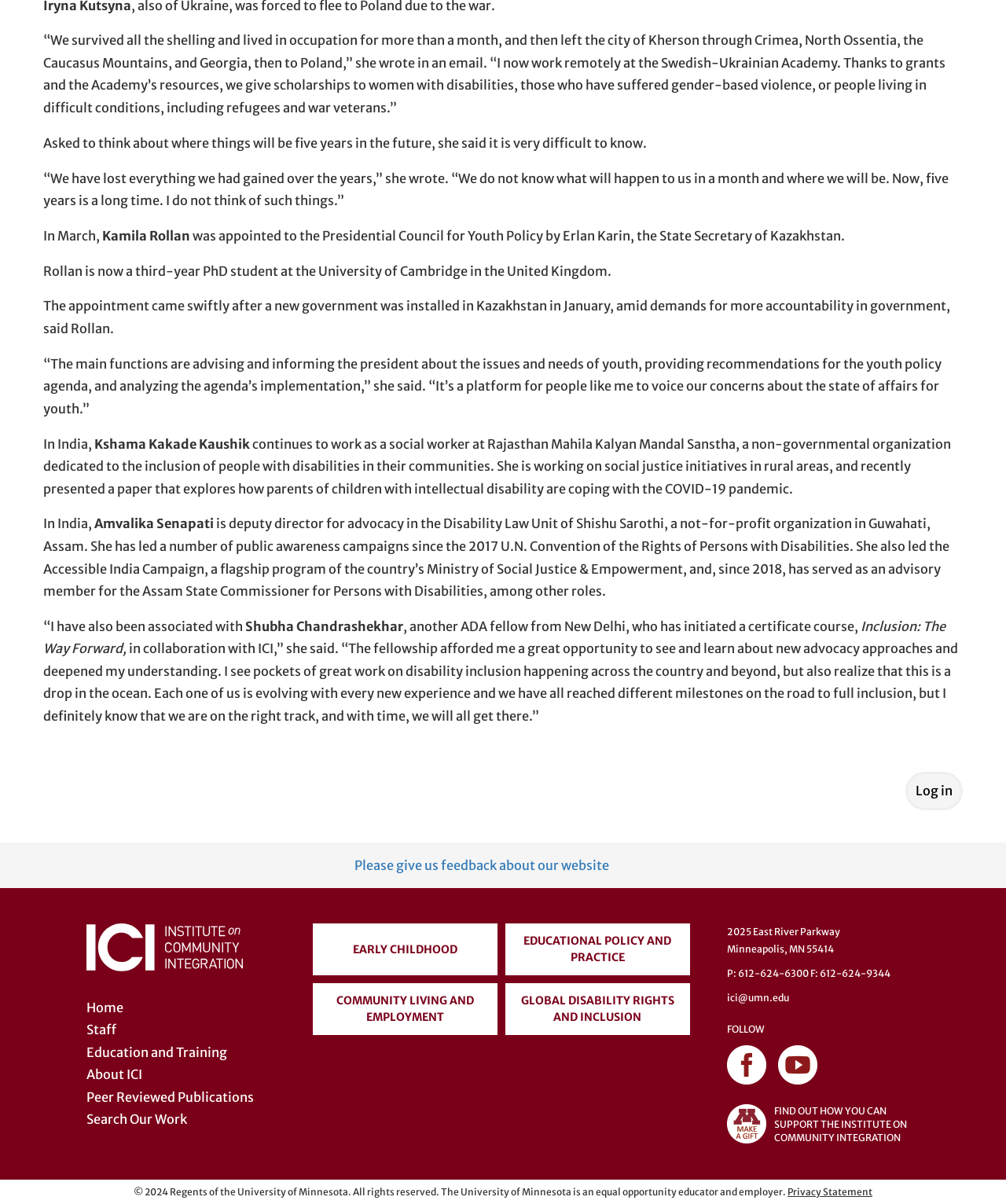Answer the question with a single word or phrase: 
What is the name of the organization?

Institute on Community Integration